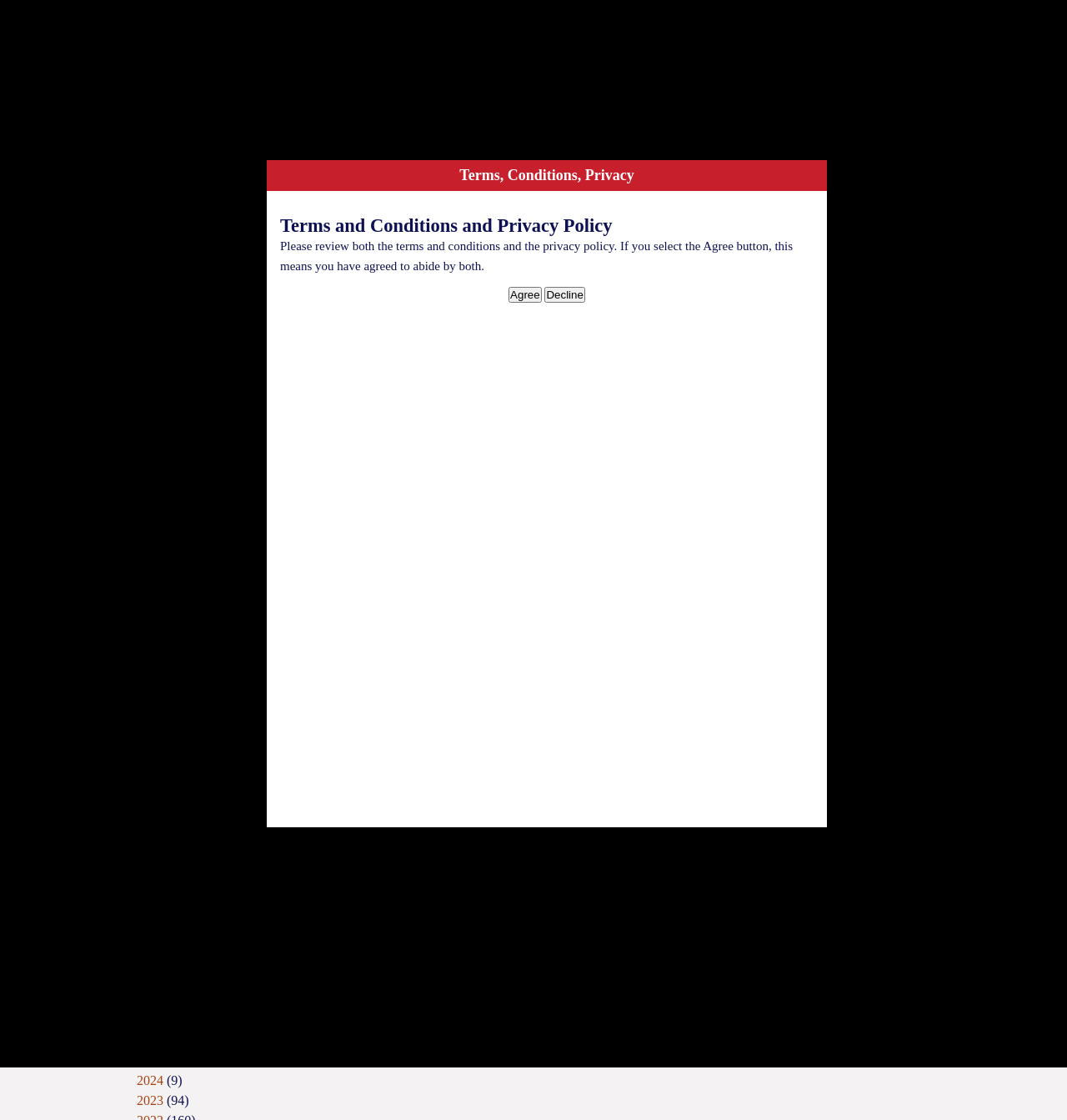Using the format (top-left x, top-left y, bottom-right x, bottom-right y), provide the bounding box coordinates for the described UI element. All values should be floating point numbers between 0 and 1: Drug Possesion (703)

None